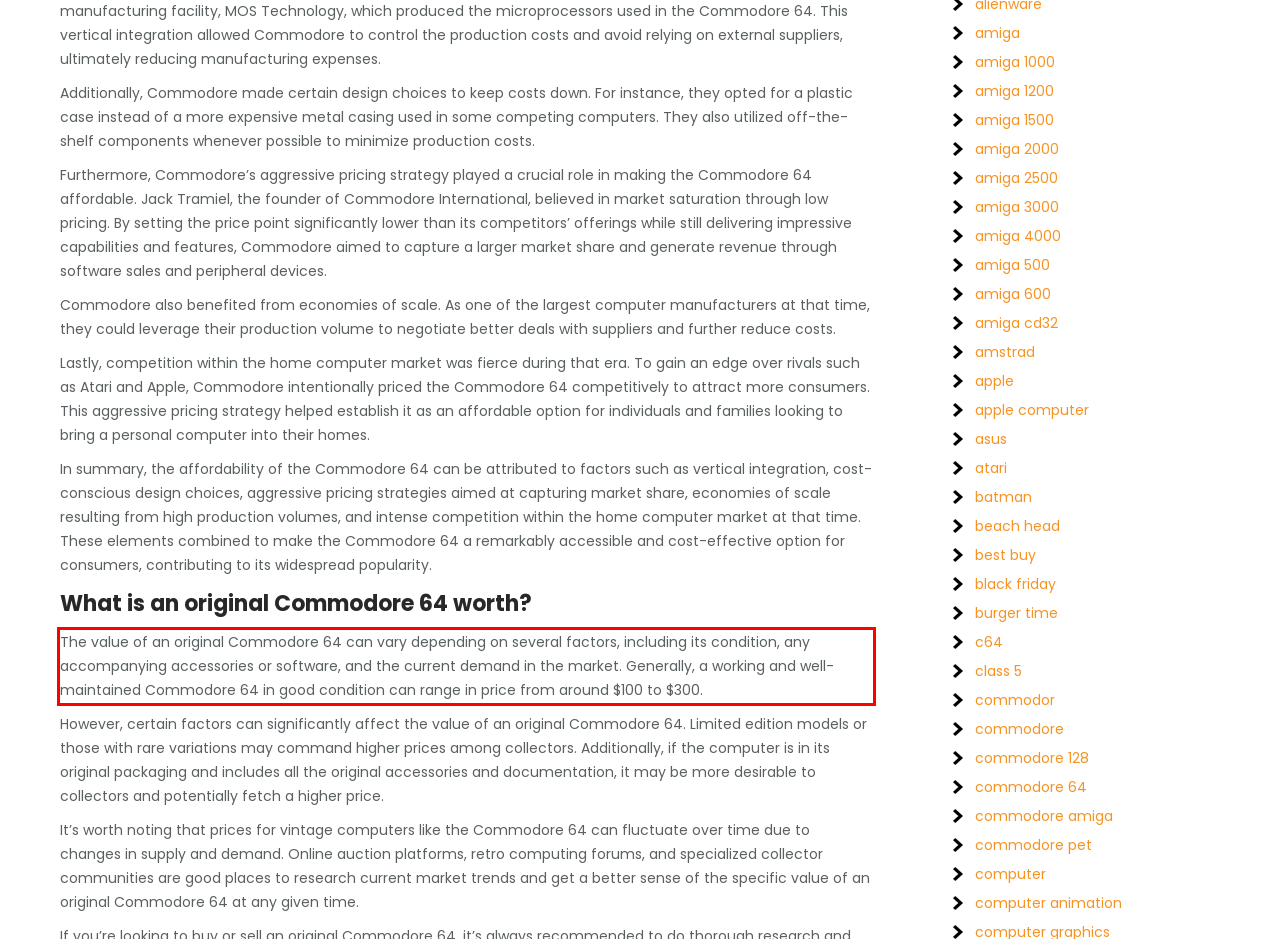Look at the screenshot of the webpage, locate the red rectangle bounding box, and generate the text content that it contains.

The value of an original Commodore 64 can vary depending on several factors, including its condition, any accompanying accessories or software, and the current demand in the market. Generally, a working and well-maintained Commodore 64 in good condition can range in price from around $100 to $300.